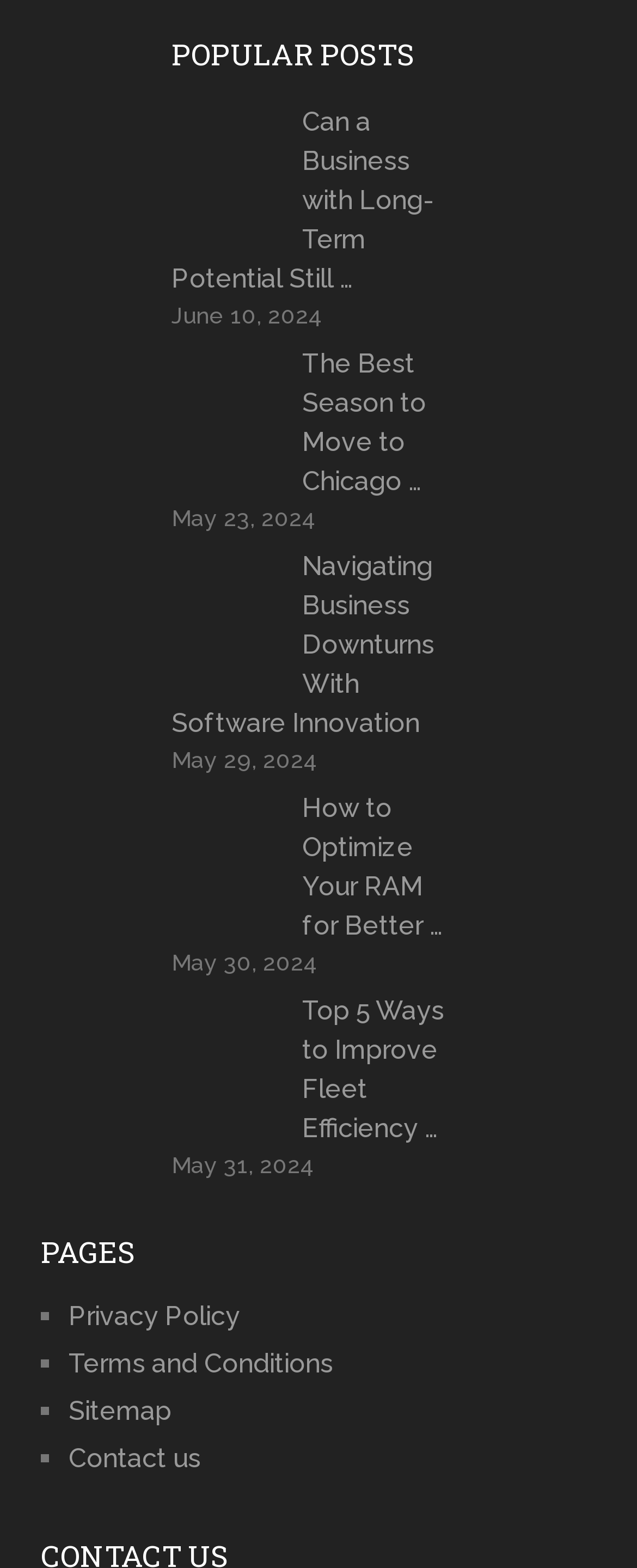What is the title of the first popular post?
Look at the image and respond with a one-word or short-phrase answer.

Can a Business with Long-Term Potential Still Survive?